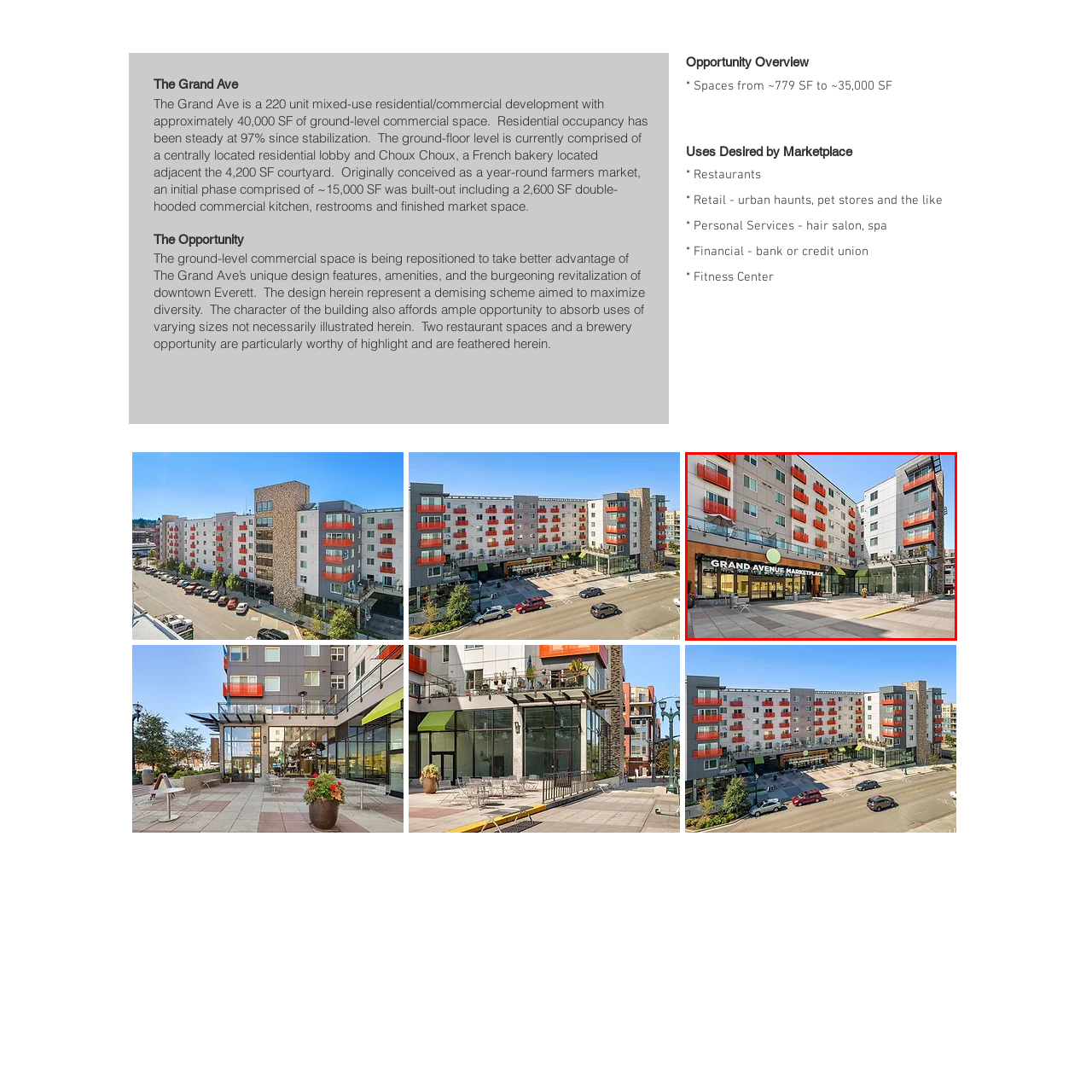Elaborate on the contents of the image highlighted by the red boundary in detail.

The image showcases the vibrant exterior of the Grand Avenue Marketplace, a mixed-use development featuring a blend of residential and commercial spaces. The bold signage prominently displays "GRAND AVENUE MARKETPLACE," welcoming visitors to the ground-level commercial area. Surrounding the entrance are modern architectural elements, including large glass windows and colorful balcony railings, contributing to the lively atmosphere. The setting includes a spacious courtyard area, suggesting a community-friendly environment ideal for gatherings. This development not only houses approximately 220 residential units but also approximately 40,000 square feet of commercial space, emphasizing its role in the revitalization of downtown Everett.